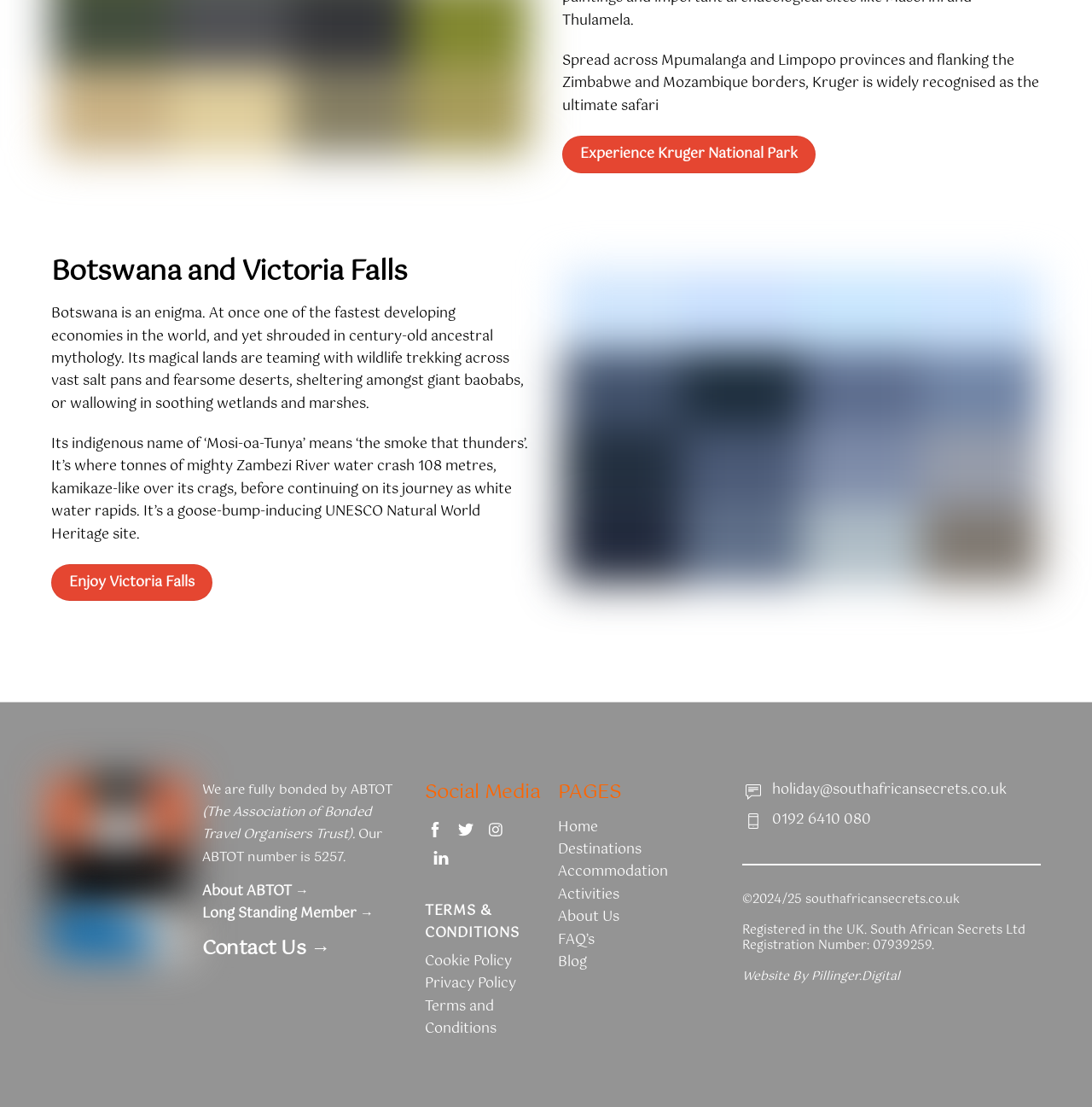Locate the bounding box coordinates of the element that should be clicked to fulfill the instruction: "Check Social Media".

[0.389, 0.738, 0.409, 0.759]